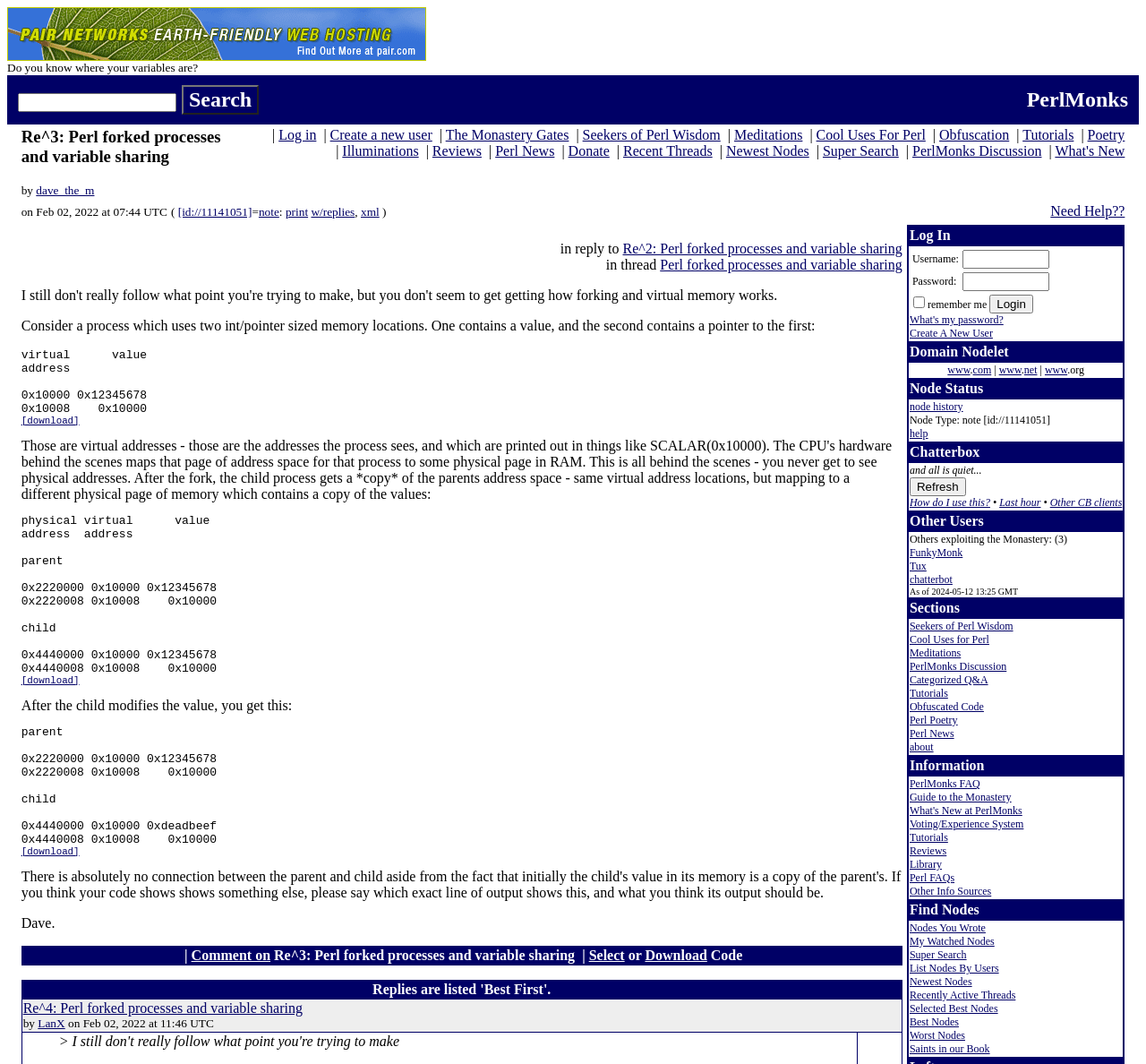Please provide the bounding box coordinates for the UI element as described: "Other CB clients". The coordinates must be four floats between 0 and 1, represented as [left, top, right, bottom].

[0.916, 0.466, 0.979, 0.478]